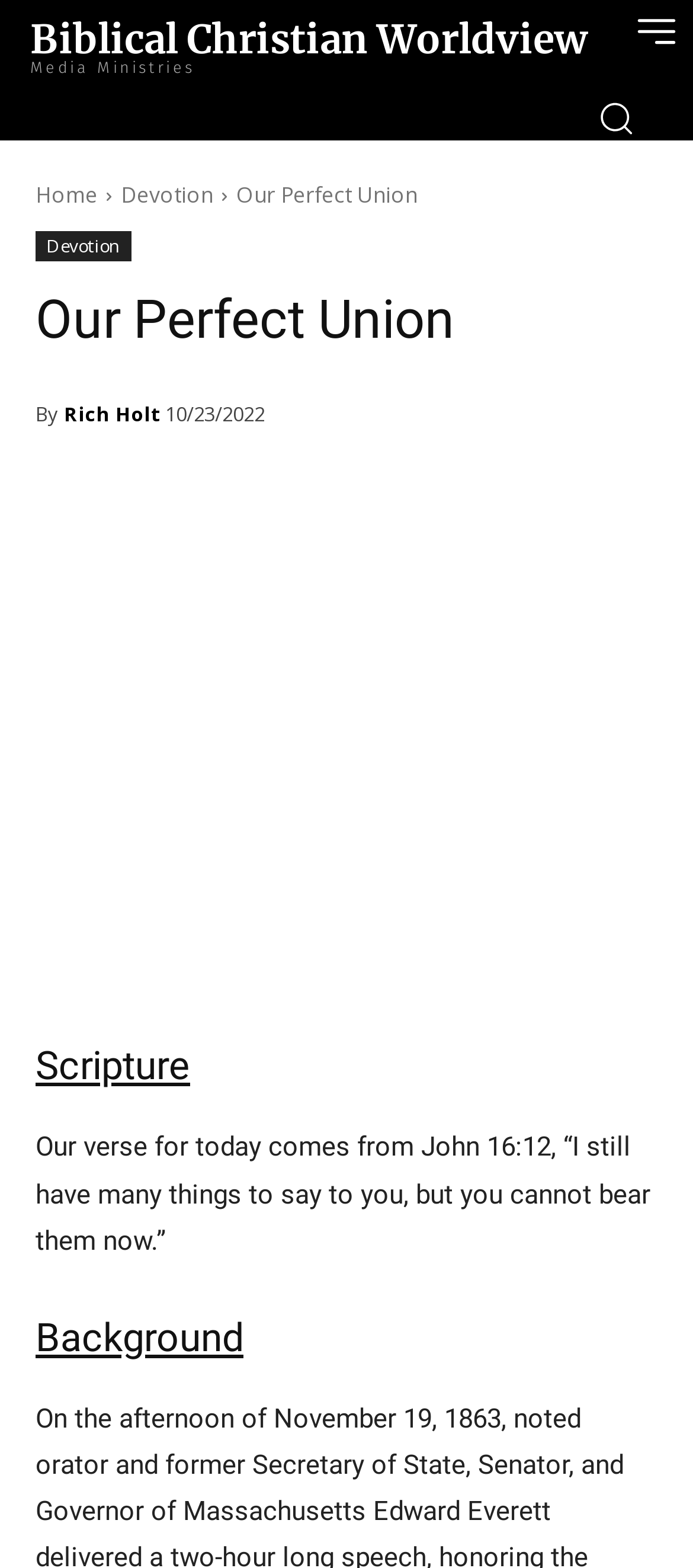What is the date of the devotional?
Answer the question with a single word or phrase, referring to the image.

10/23/2022